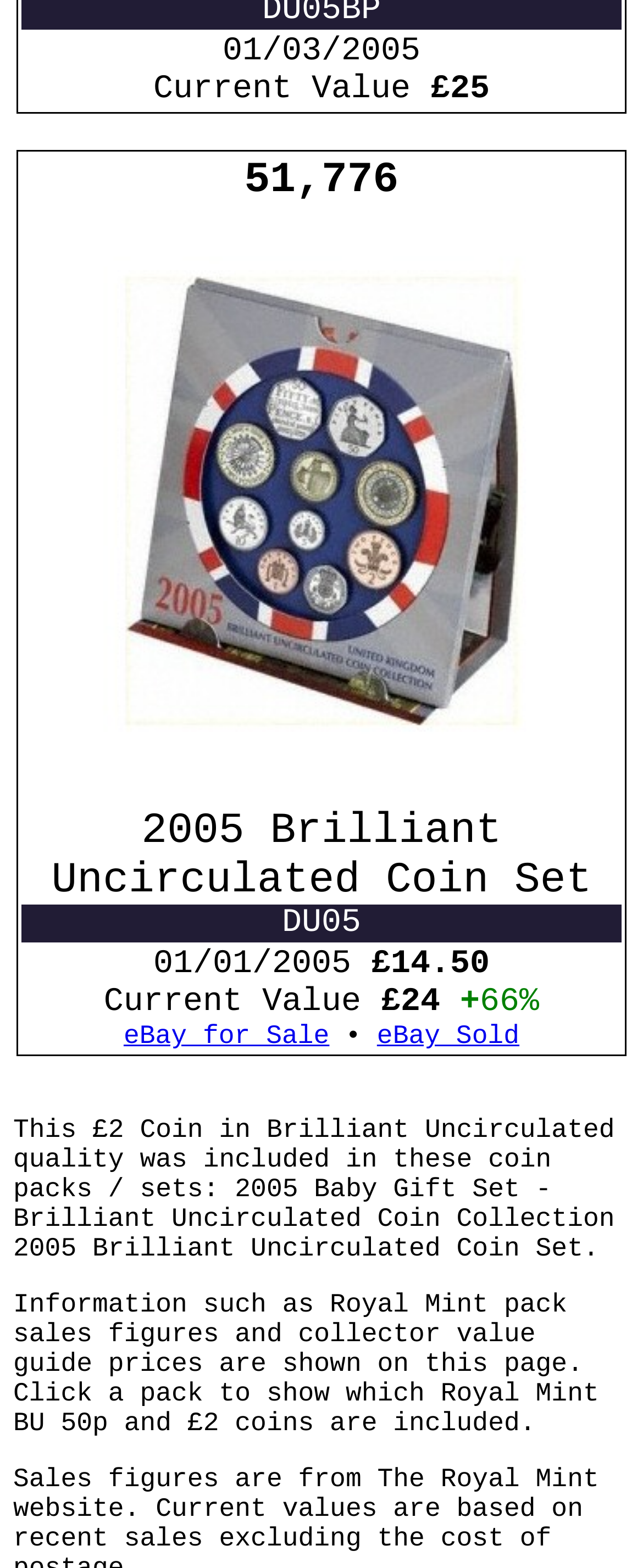Determine the bounding box for the described HTML element: "eBay Sold". Ensure the coordinates are four float numbers between 0 and 1 in the format [left, top, right, bottom].

[0.586, 0.652, 0.808, 0.671]